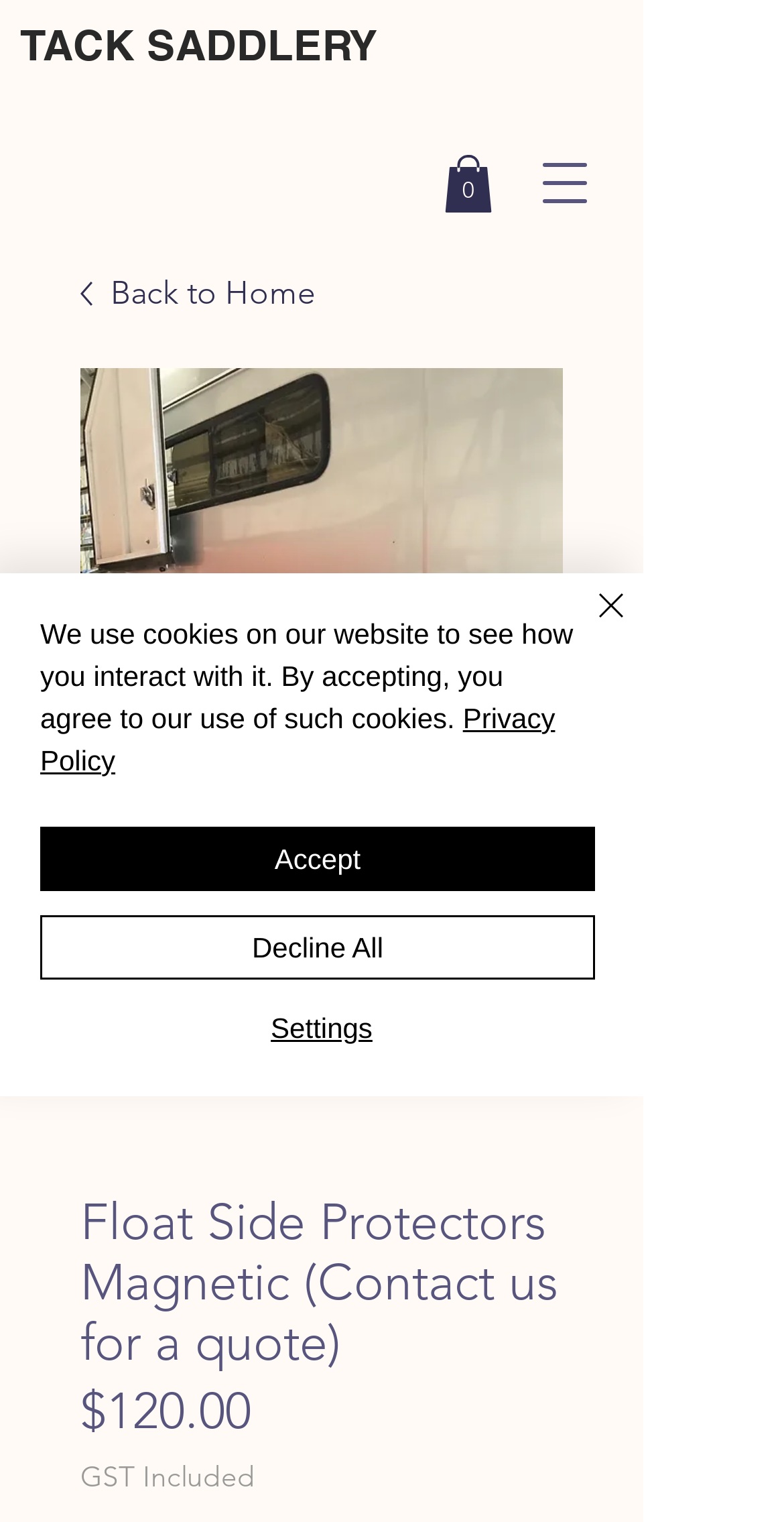Please identify the bounding box coordinates of the element that needs to be clicked to execute the following command: "Open navigation menu". Provide the bounding box using four float numbers between 0 and 1, formatted as [left, top, right, bottom].

[0.656, 0.087, 0.785, 0.153]